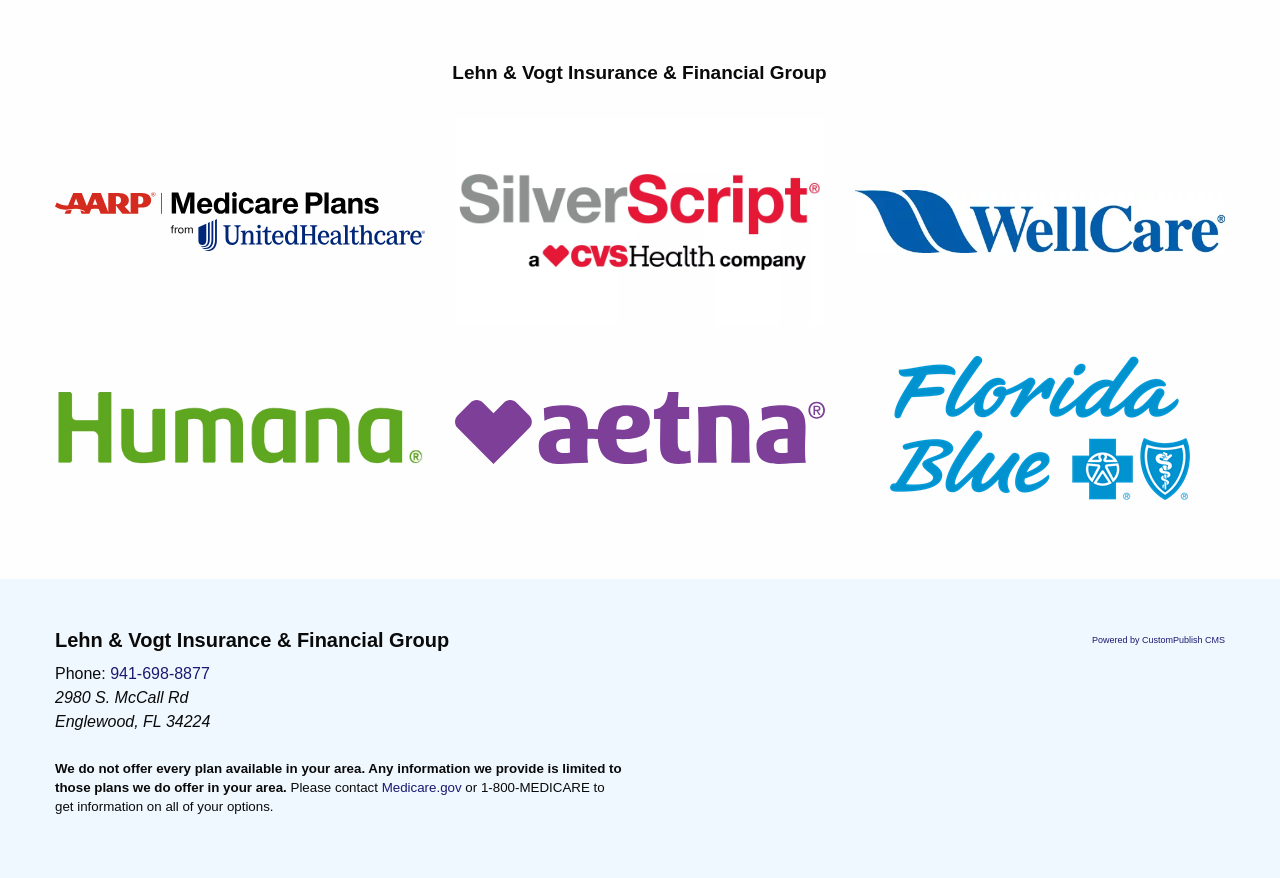What is the purpose of the webpage?
Based on the image, answer the question in a detailed manner.

The purpose of the webpage can be inferred from the content, which includes the name and address of an insurance and financial group, a list of insurance companies, and a note about the limitations of the information provided. The webpage appears to be intended to provide information about insurance options to users.